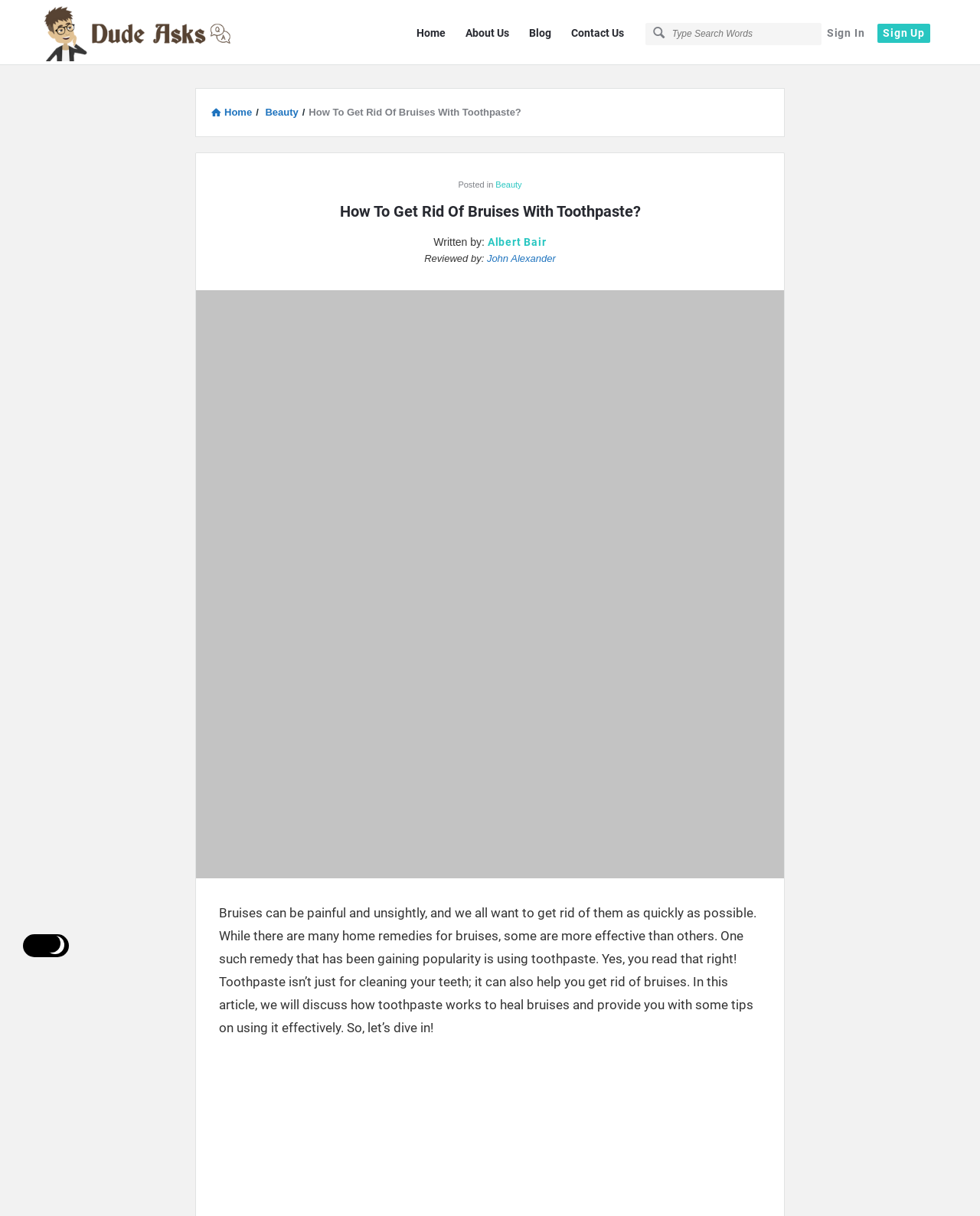What is the checkbox for?
Provide a short answer using one word or a brief phrase based on the image.

Unknown